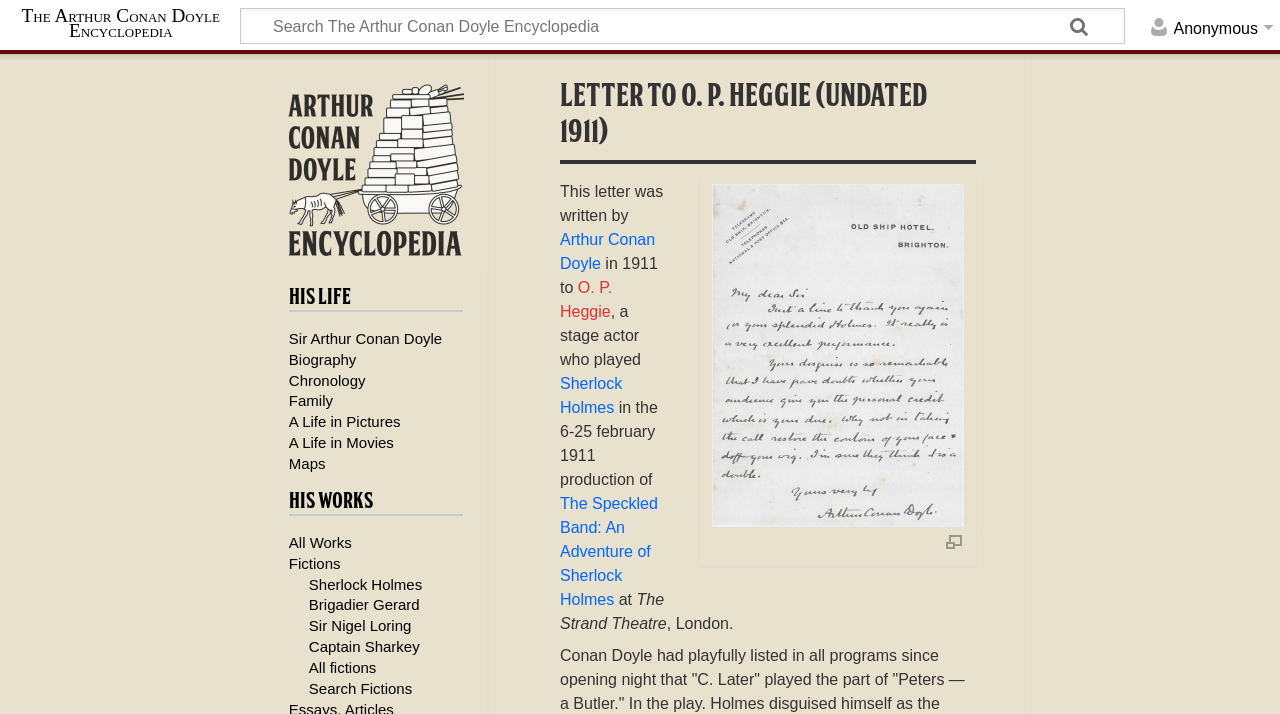What is the name of the person who wrote the letter?
Look at the image and respond with a single word or a short phrase.

Arthur Conan Doyle